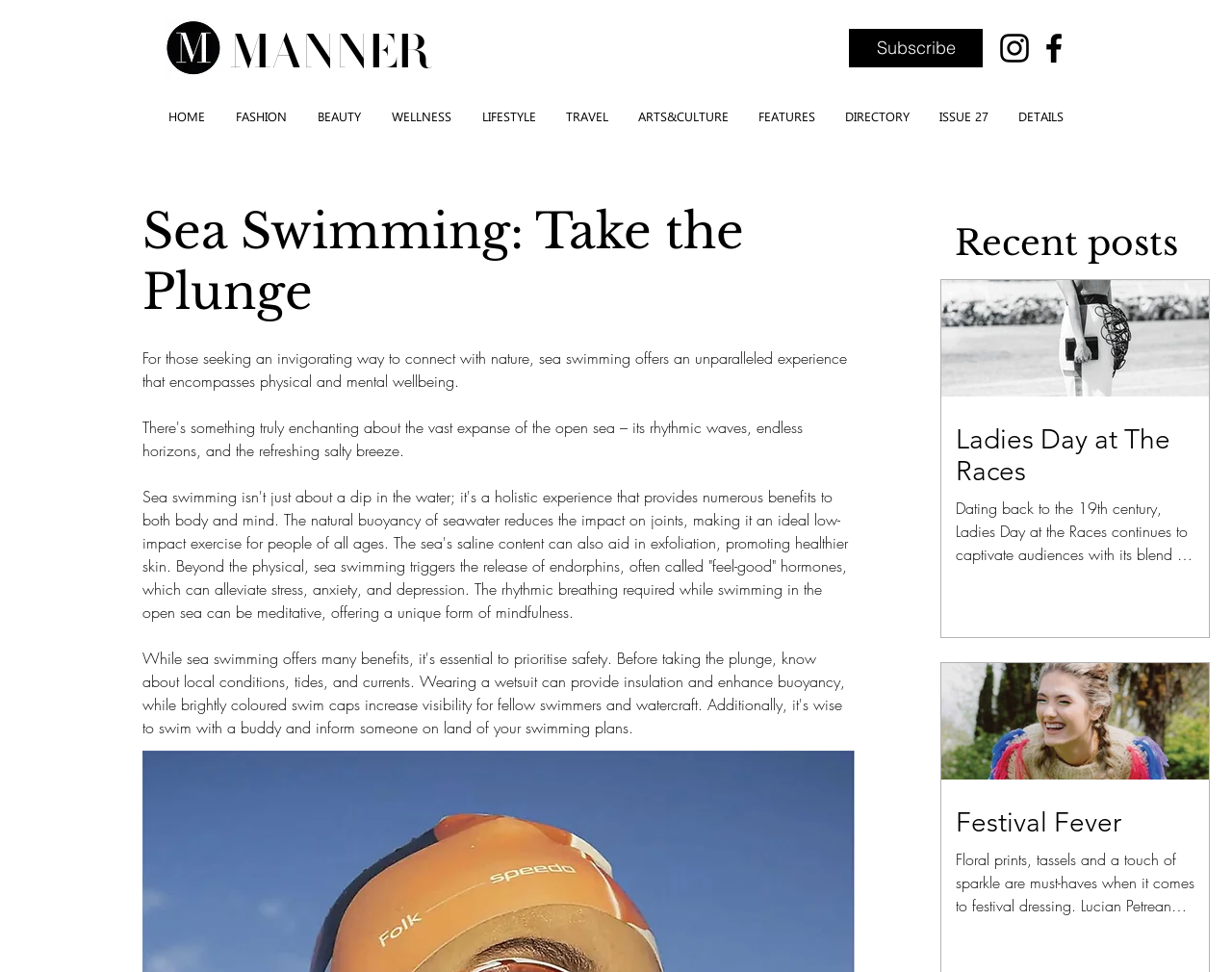What is the name of the magazine?
Please provide a comprehensive answer based on the information in the image.

The name of the magazine can be found in the top-left corner of the webpage, where it says 'MANNER' in a heading element.